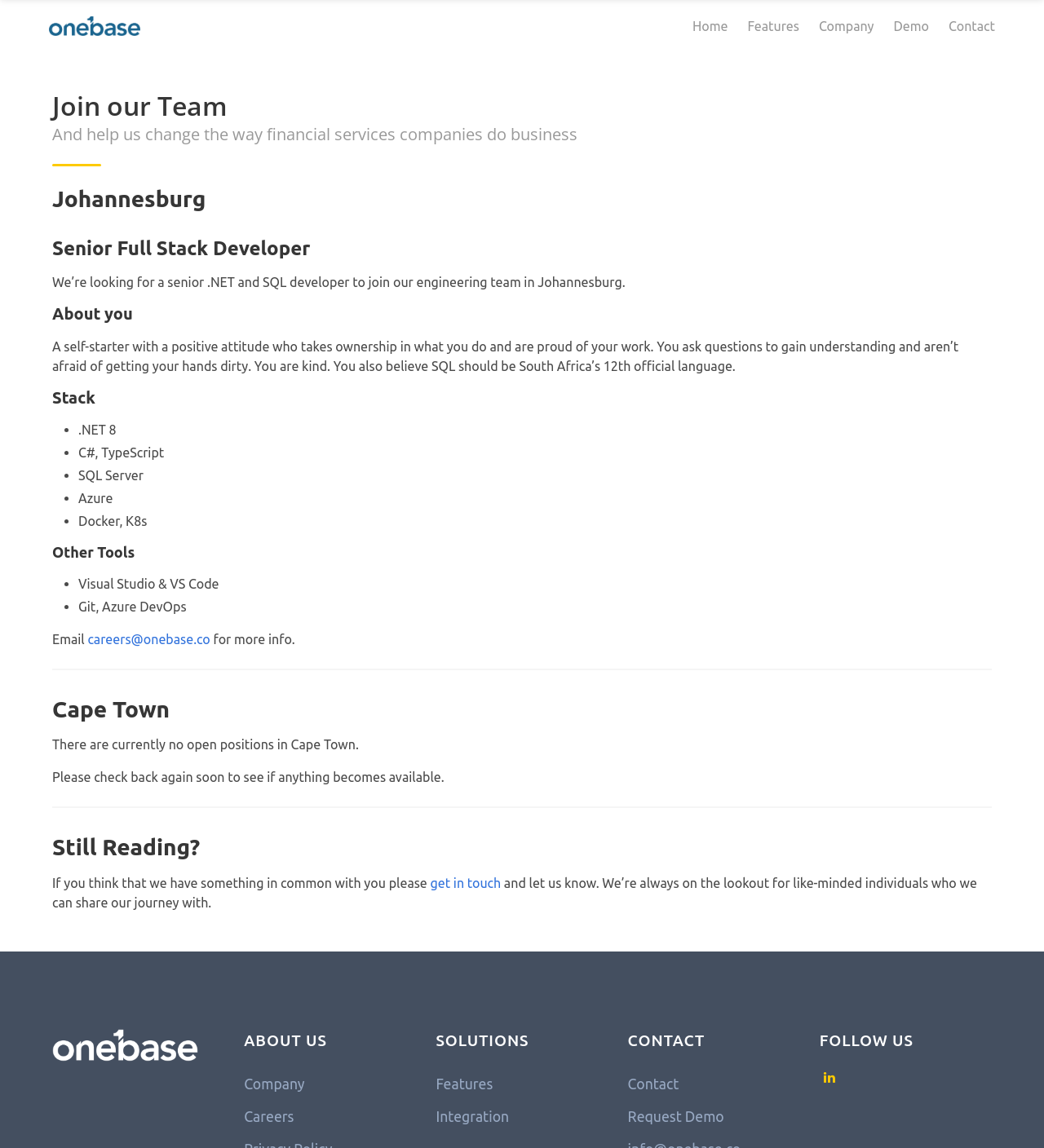What is the preferred programming language in South Africa?
Using the information from the image, provide a comprehensive answer to the question.

In the 'About you' section, I found a sentence that says 'You also believe SQL should be South Africa’s 12th official language.', which implies that SQL is the preferred programming language in South Africa.